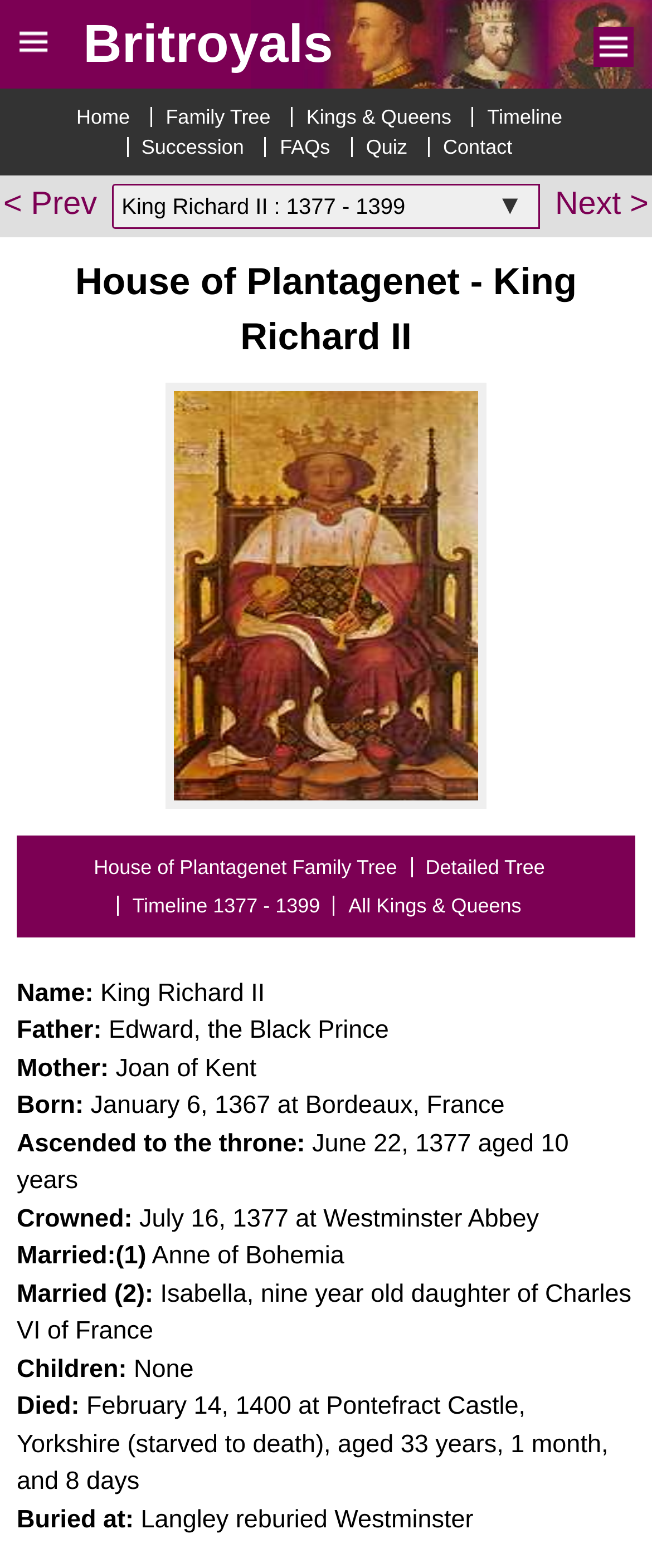Find the bounding box coordinates of the element's region that should be clicked in order to follow the given instruction: "Select an option from the combobox". The coordinates should consist of four float numbers between 0 and 1, i.e., [left, top, right, bottom].

[0.171, 0.117, 0.829, 0.146]